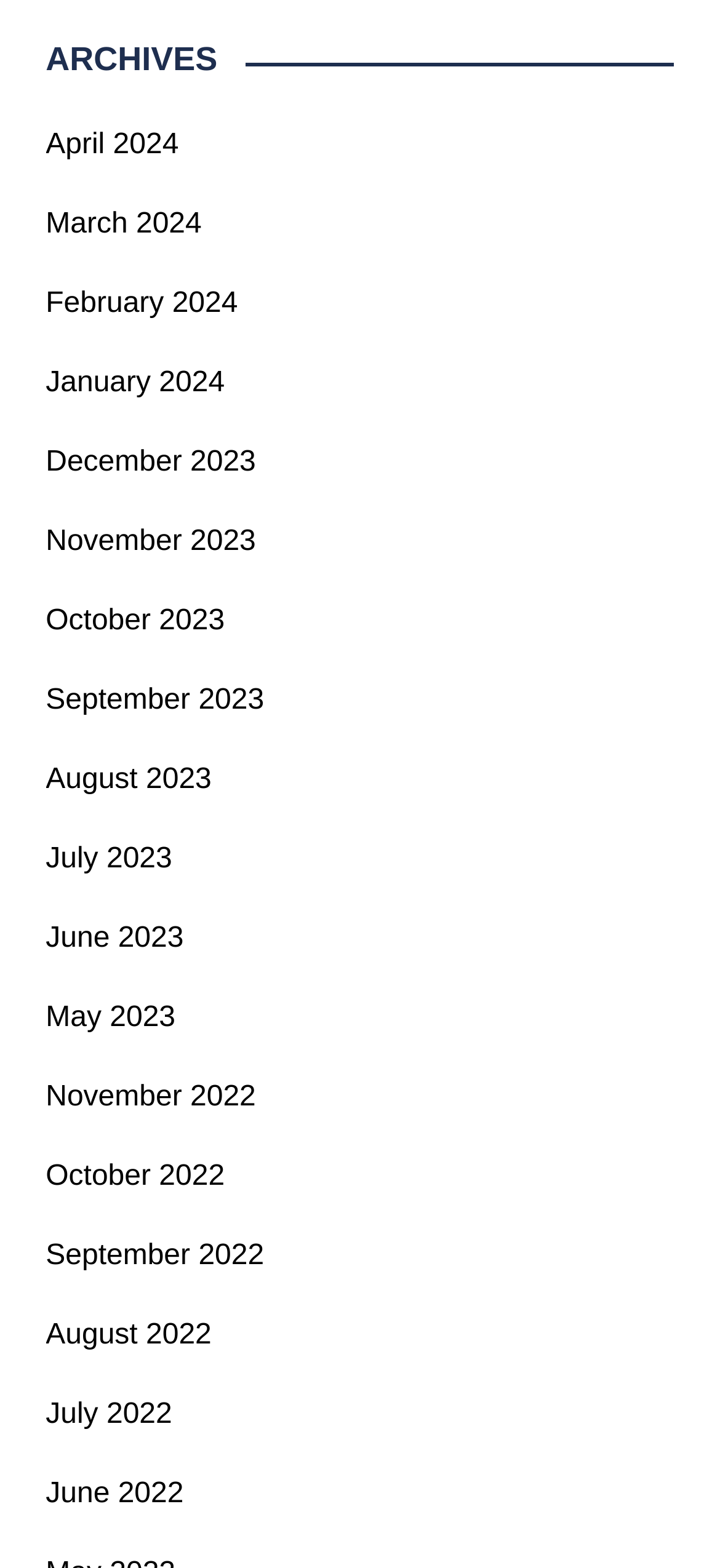How many months are listed?
From the image, respond with a single word or phrase.

12